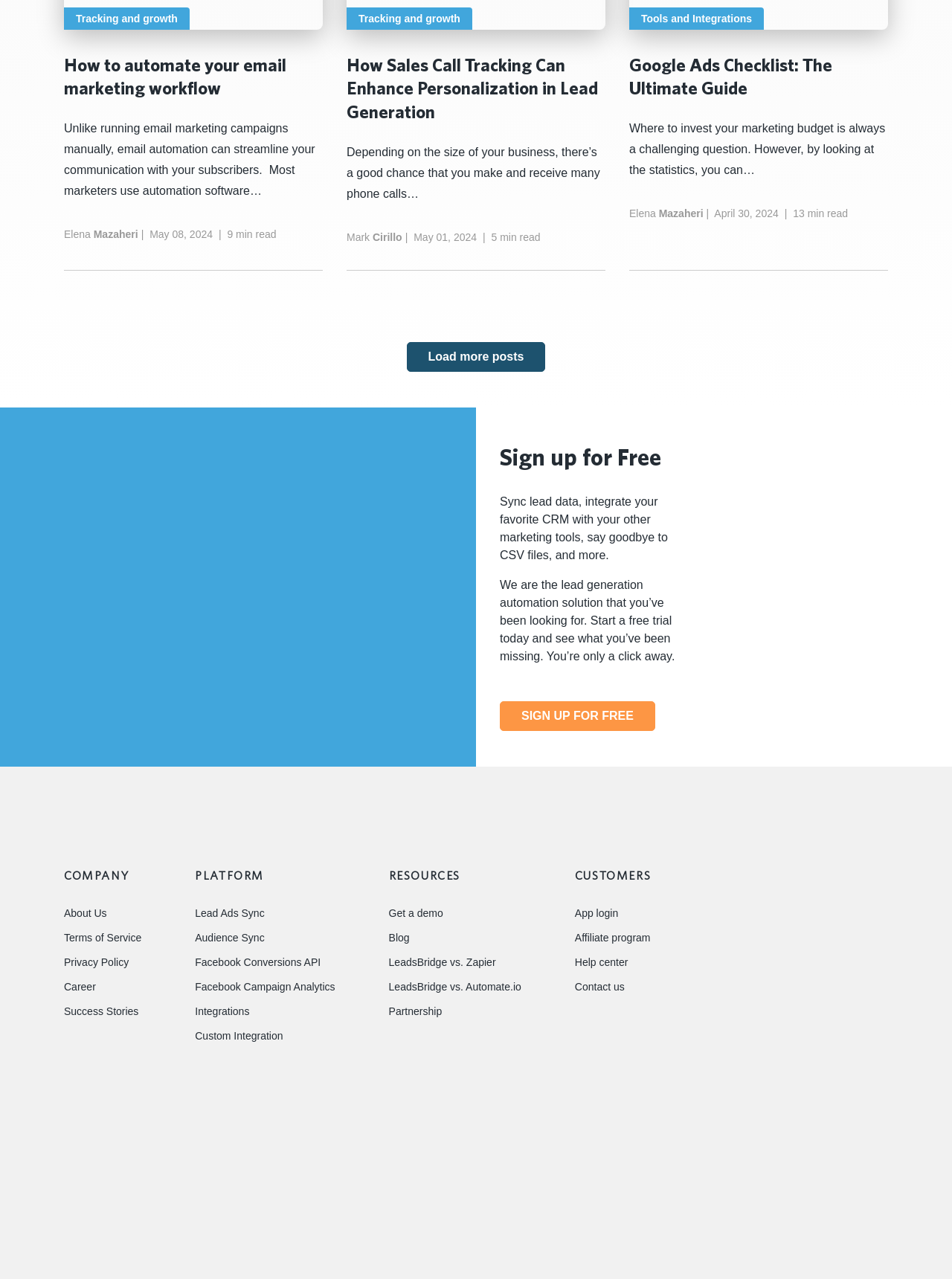Please locate the bounding box coordinates of the element's region that needs to be clicked to follow the instruction: "Get a demo". The bounding box coordinates should be provided as four float numbers between 0 and 1, i.e., [left, top, right, bottom].

[0.408, 0.709, 0.465, 0.719]